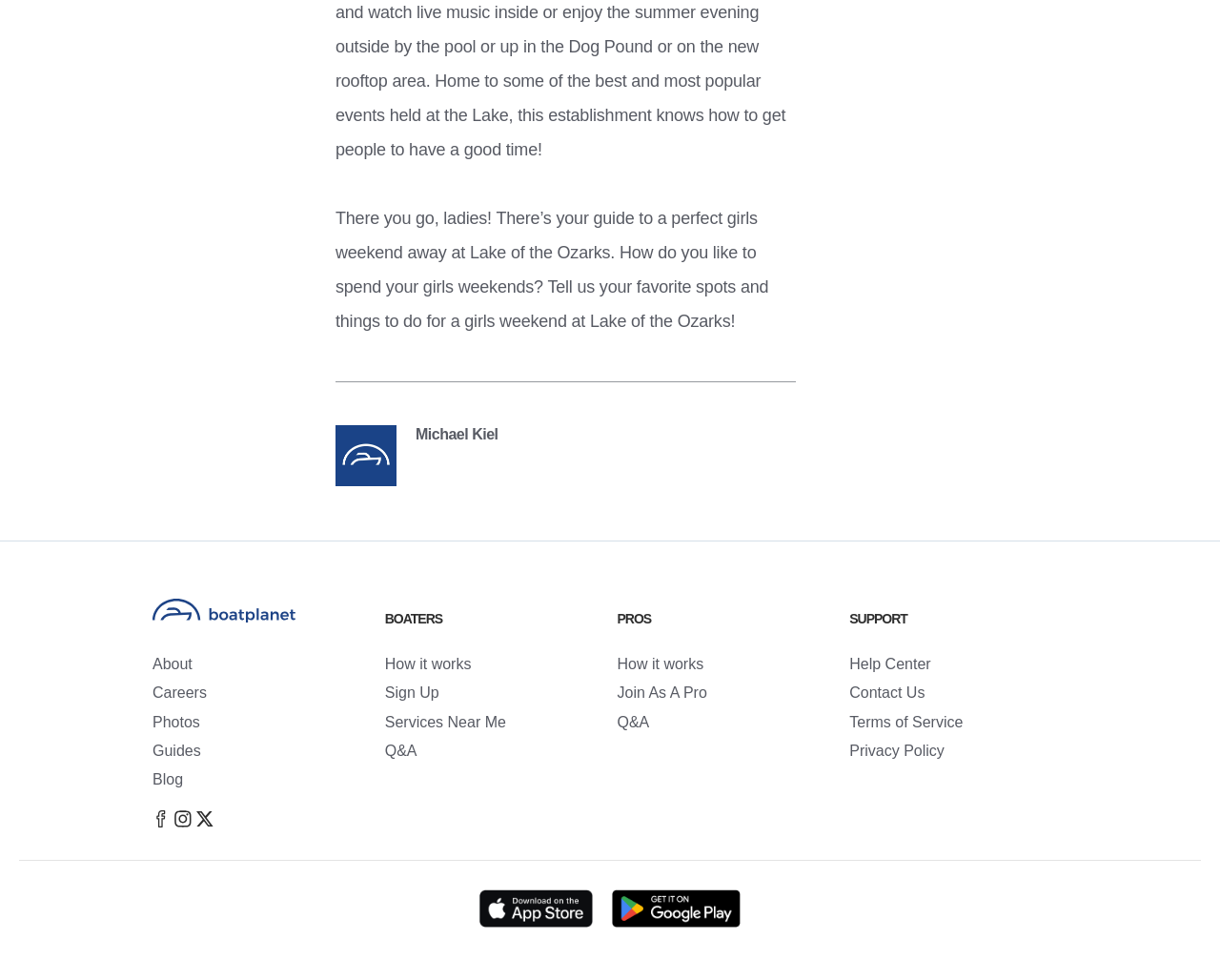Select the bounding box coordinates of the element I need to click to carry out the following instruction: "Click on the 'About' link".

[0.125, 0.669, 0.304, 0.687]